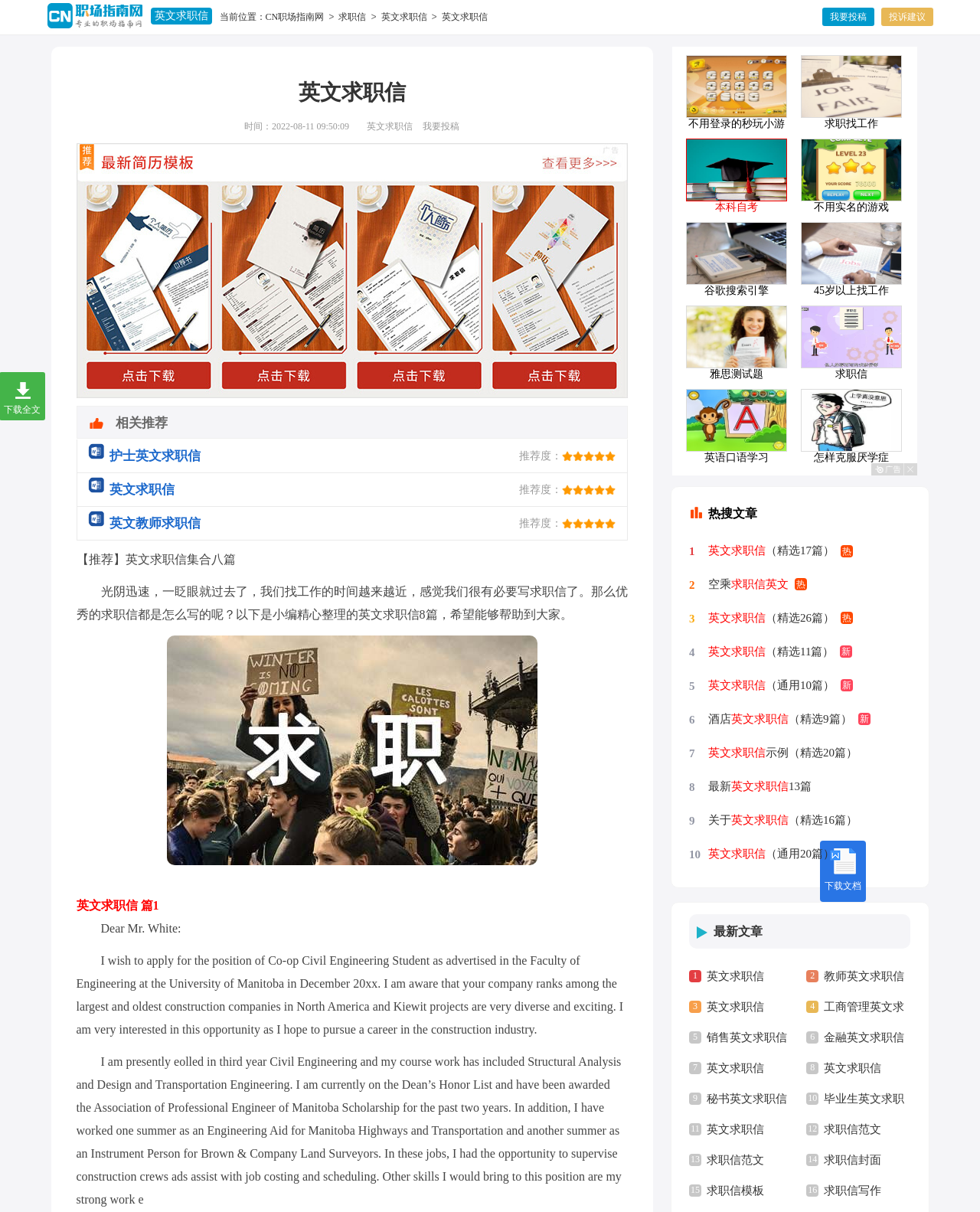Please find the bounding box coordinates of the section that needs to be clicked to achieve this instruction: "click the link to download the full text".

[0.004, 0.334, 0.041, 0.343]